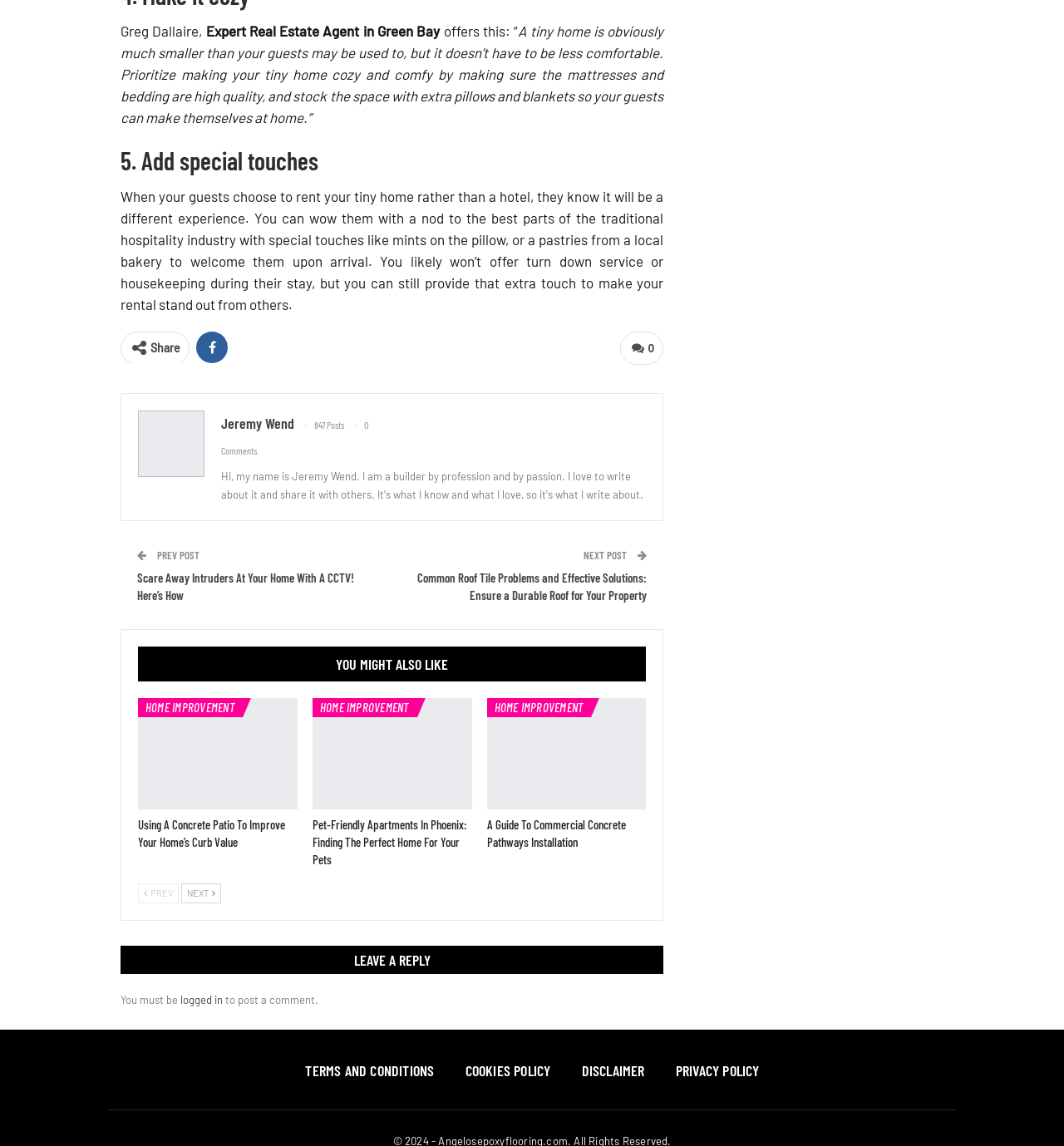Please determine the bounding box coordinates for the element that should be clicked to follow these instructions: "Click on 'HOME IMPROVEMENT'".

[0.13, 0.609, 0.227, 0.626]